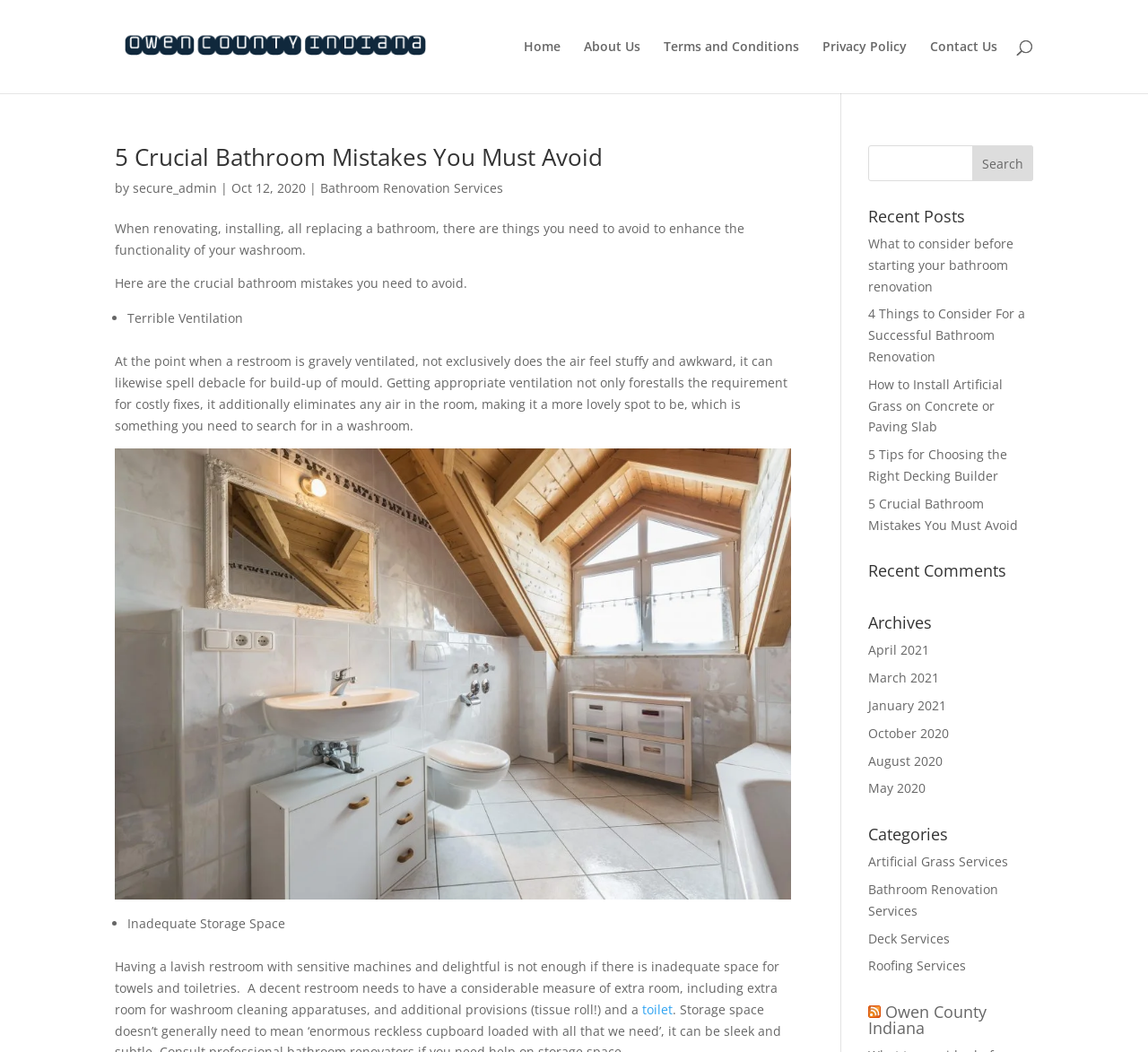Please find the bounding box coordinates of the element that you should click to achieve the following instruction: "Click the 'Marble Floors' link". The coordinates should be presented as four float numbers between 0 and 1: [left, top, right, bottom].

None